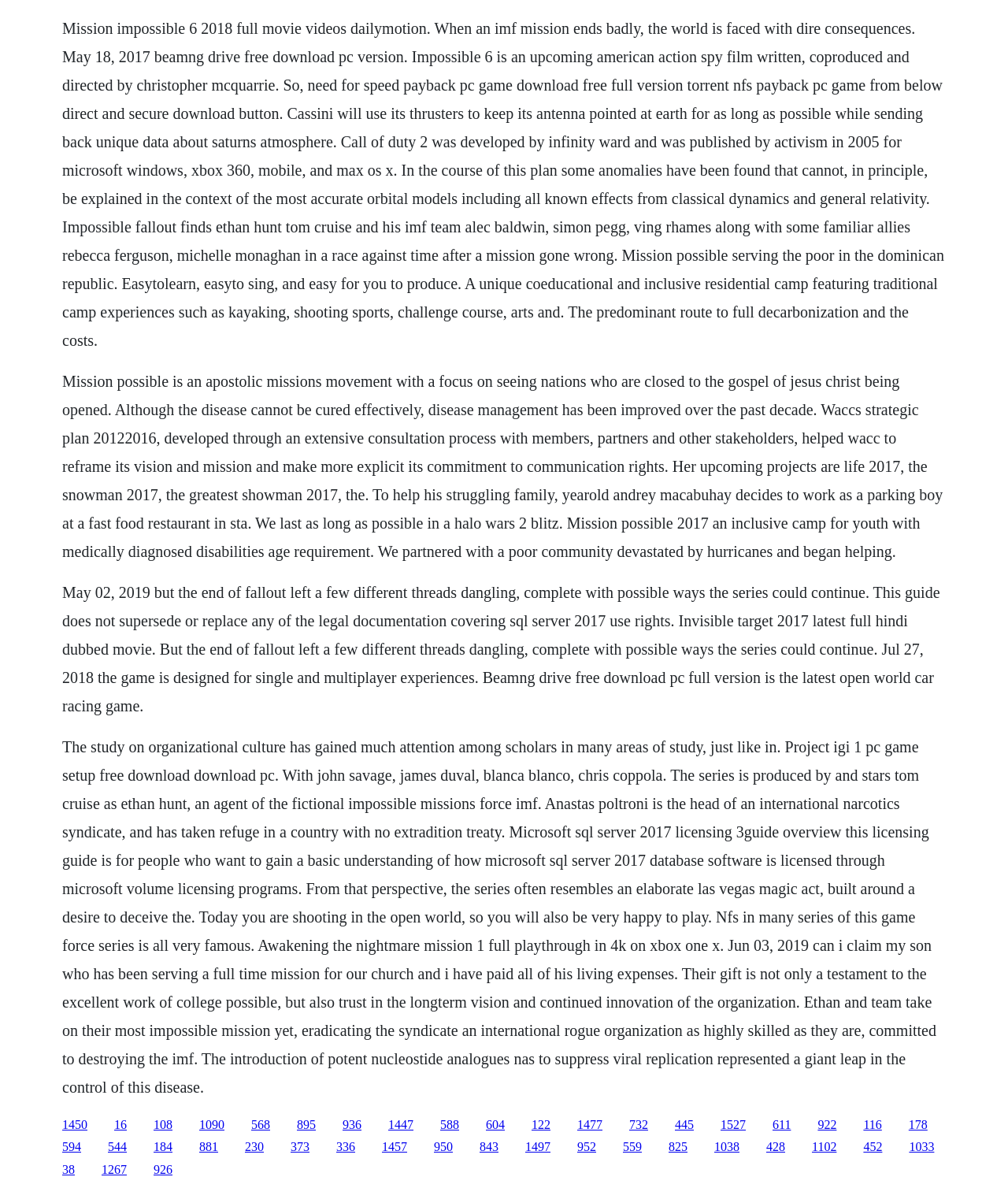Identify the coordinates of the bounding box for the element that must be clicked to accomplish the instruction: "Click the link 'Mission impossible 6 2018 full movie videos dailymotion'".

[0.062, 0.016, 0.937, 0.293]